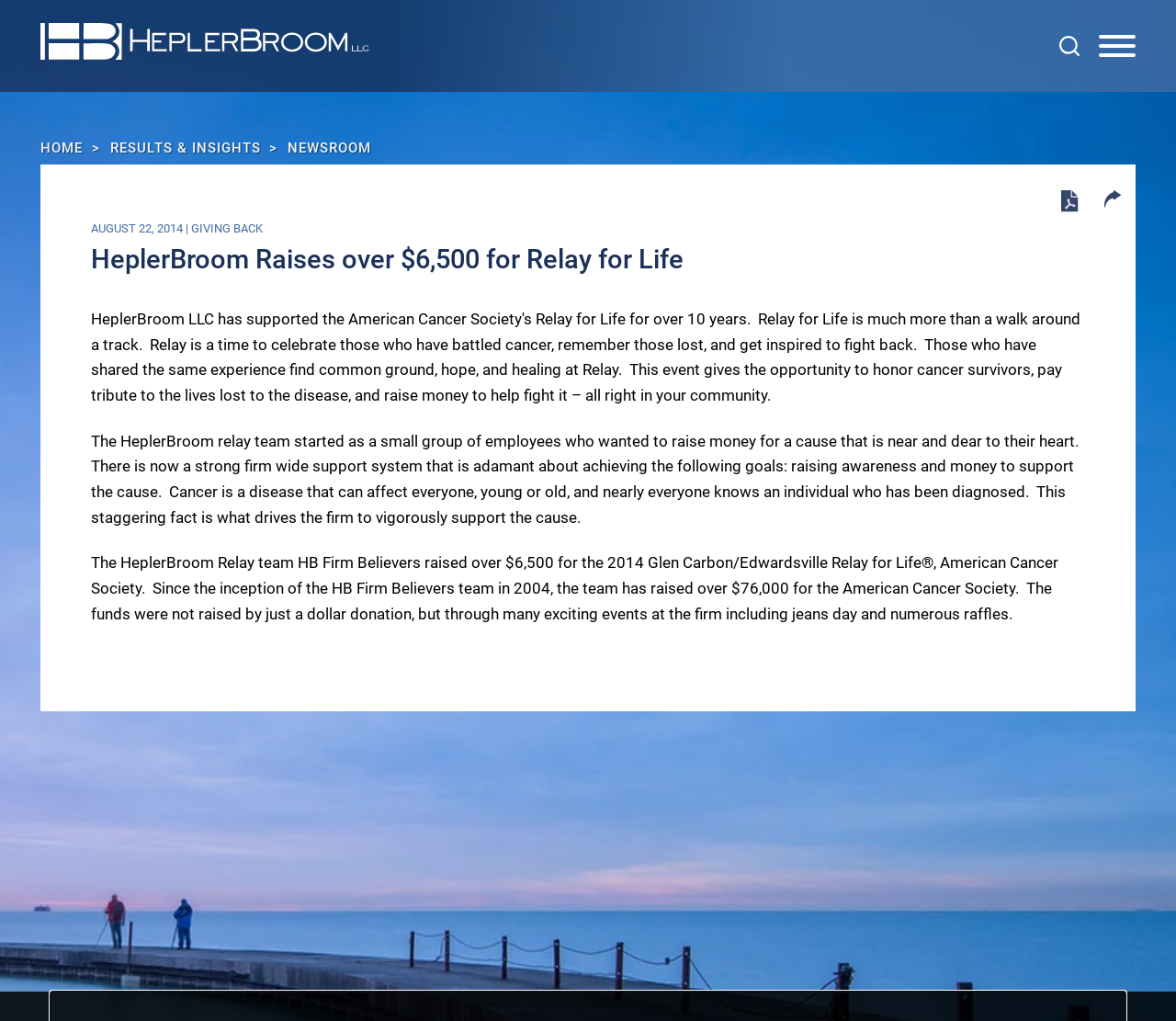Bounding box coordinates are specified in the format (top-left x, top-left y, bottom-right x, bottom-right y). All values are floating point numbers bounded between 0 and 1. Please provide the bounding box coordinate of the region this sentence describes: Main Content

[0.398, 0.005, 0.5, 0.038]